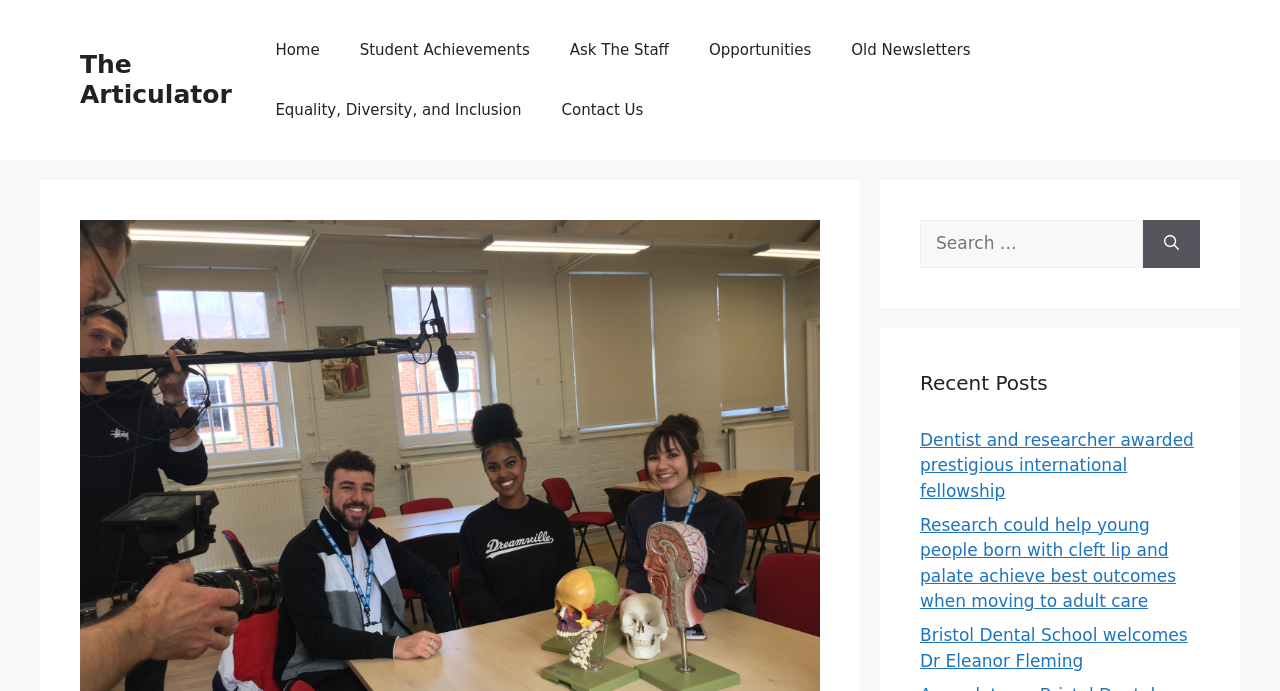Reply to the question with a brief word or phrase: What is the name of the website?

The Articulator